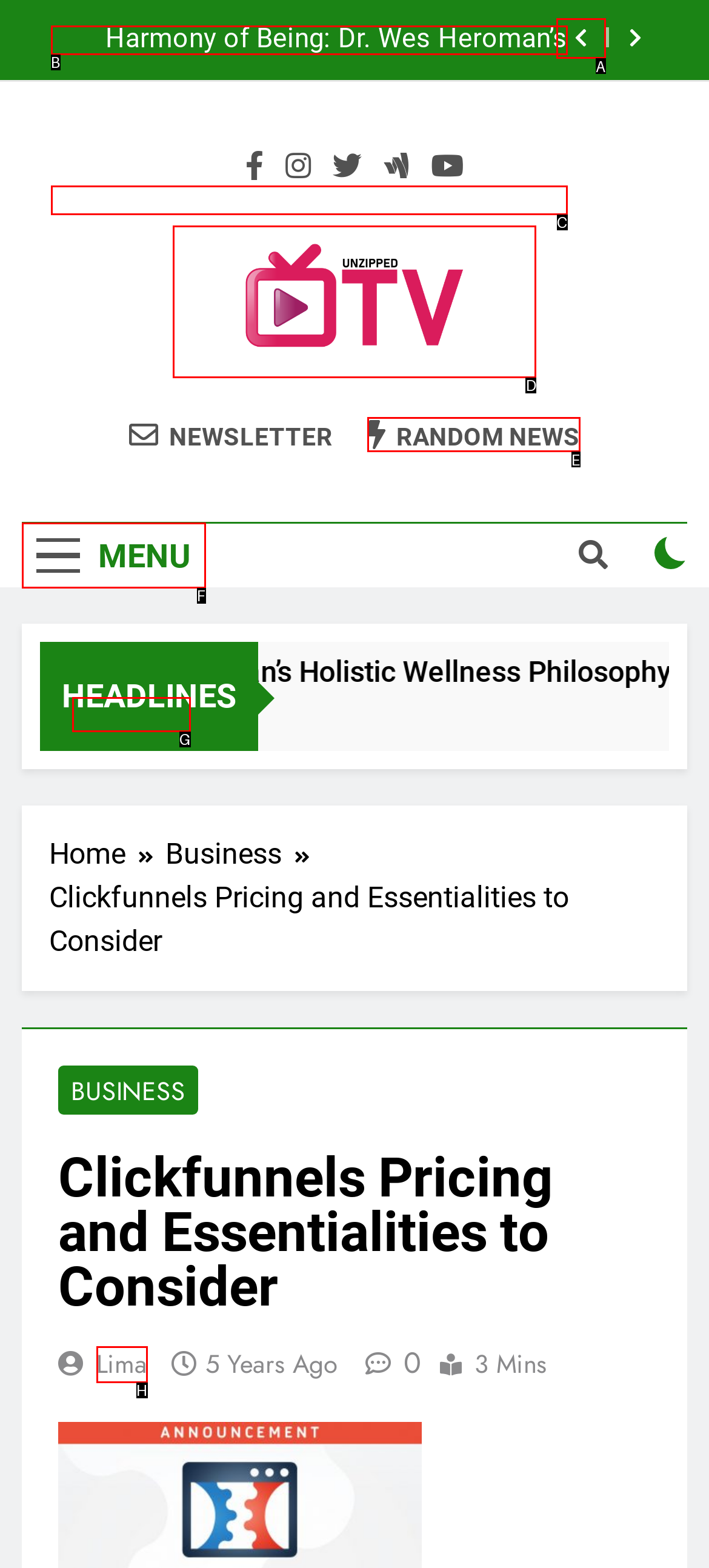Determine which option should be clicked to carry out this task: Go to Unzipped TV homepage
State the letter of the correct choice from the provided options.

D